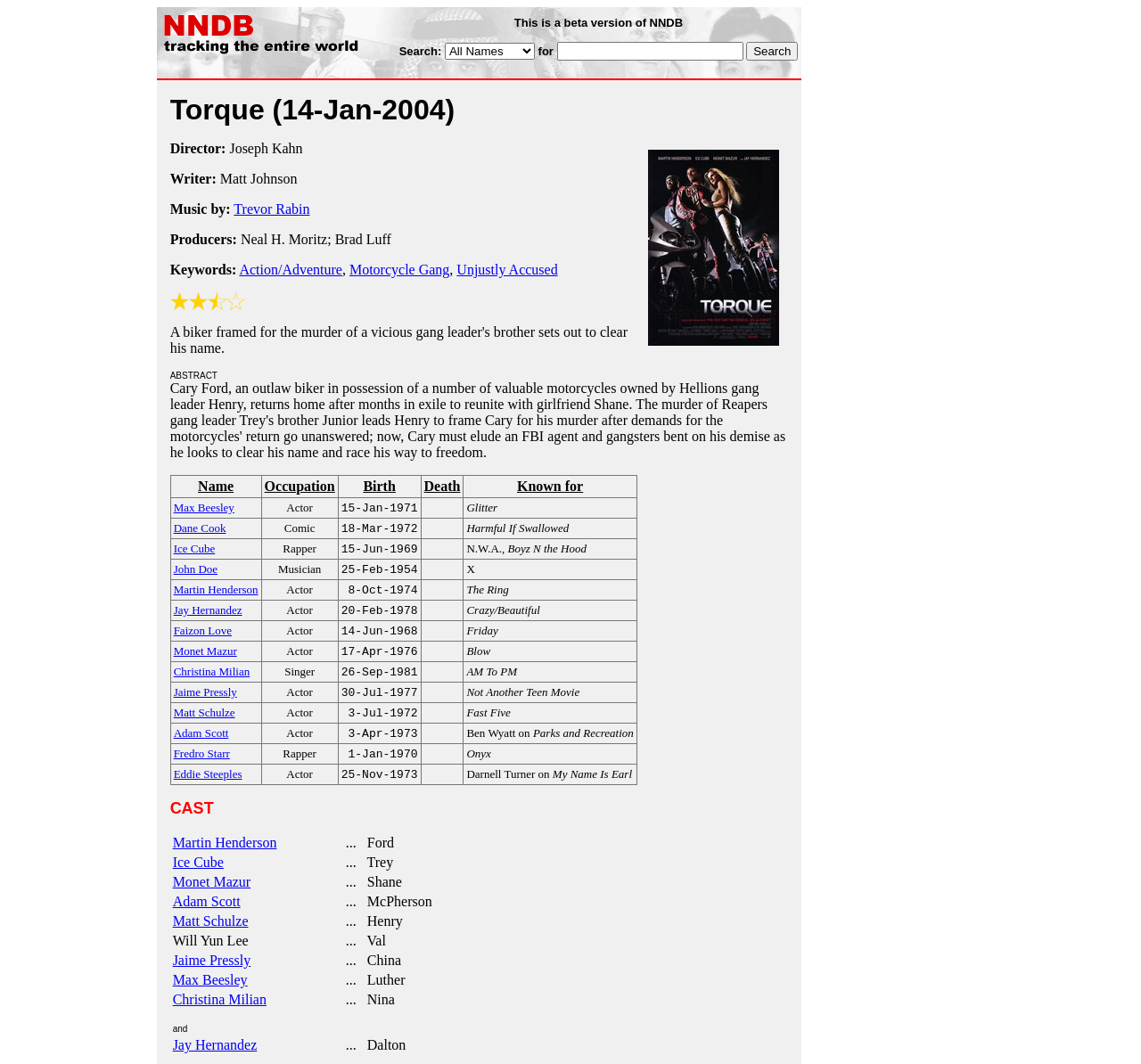Provide the bounding box coordinates of the area you need to click to execute the following instruction: "Check the abstract".

[0.149, 0.348, 0.191, 0.358]